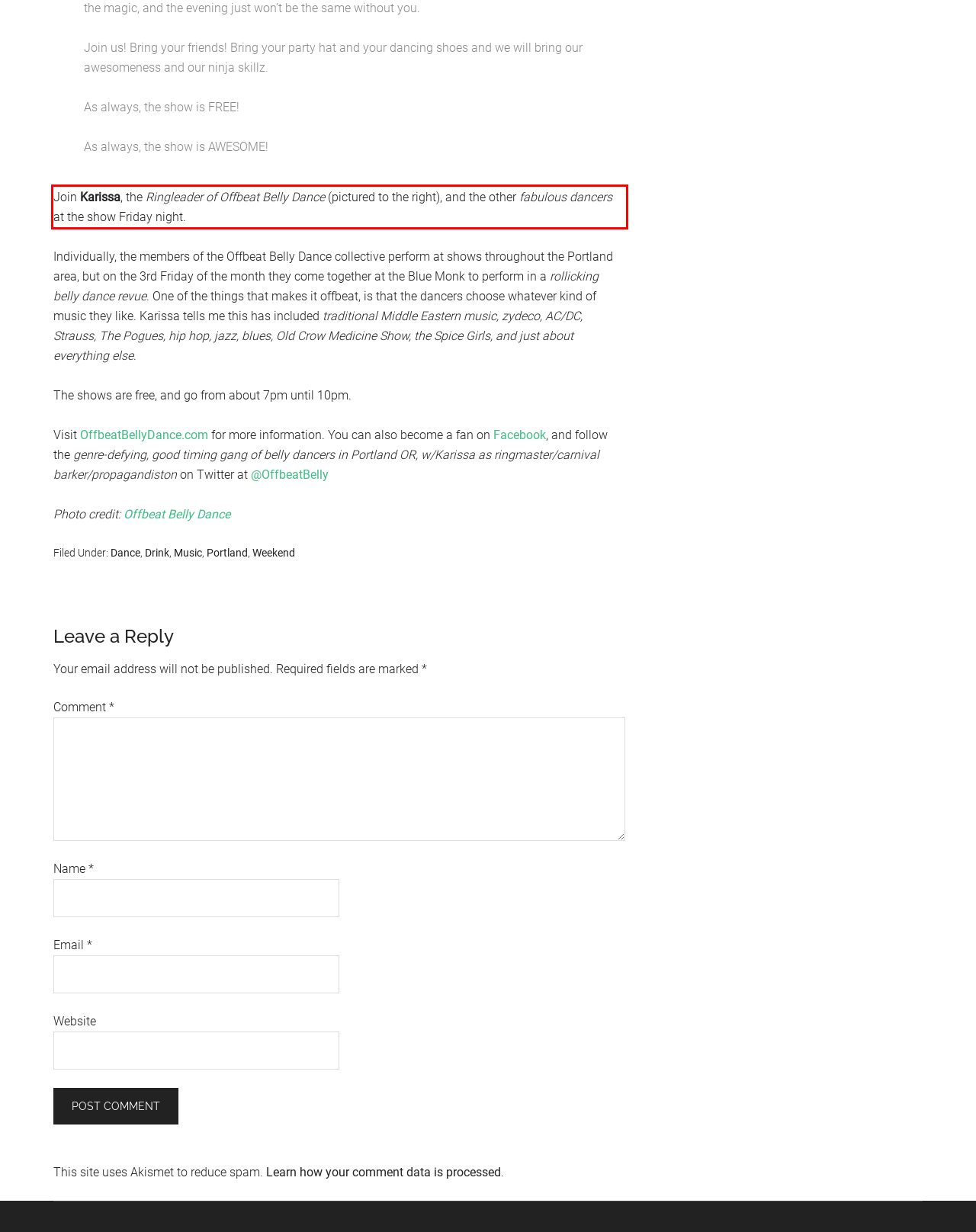Within the provided webpage screenshot, find the red rectangle bounding box and perform OCR to obtain the text content.

Join Karissa, the Ringleader of Offbeat Belly Dance (pictured to the right), and the other fabulous dancers at the show Friday night.